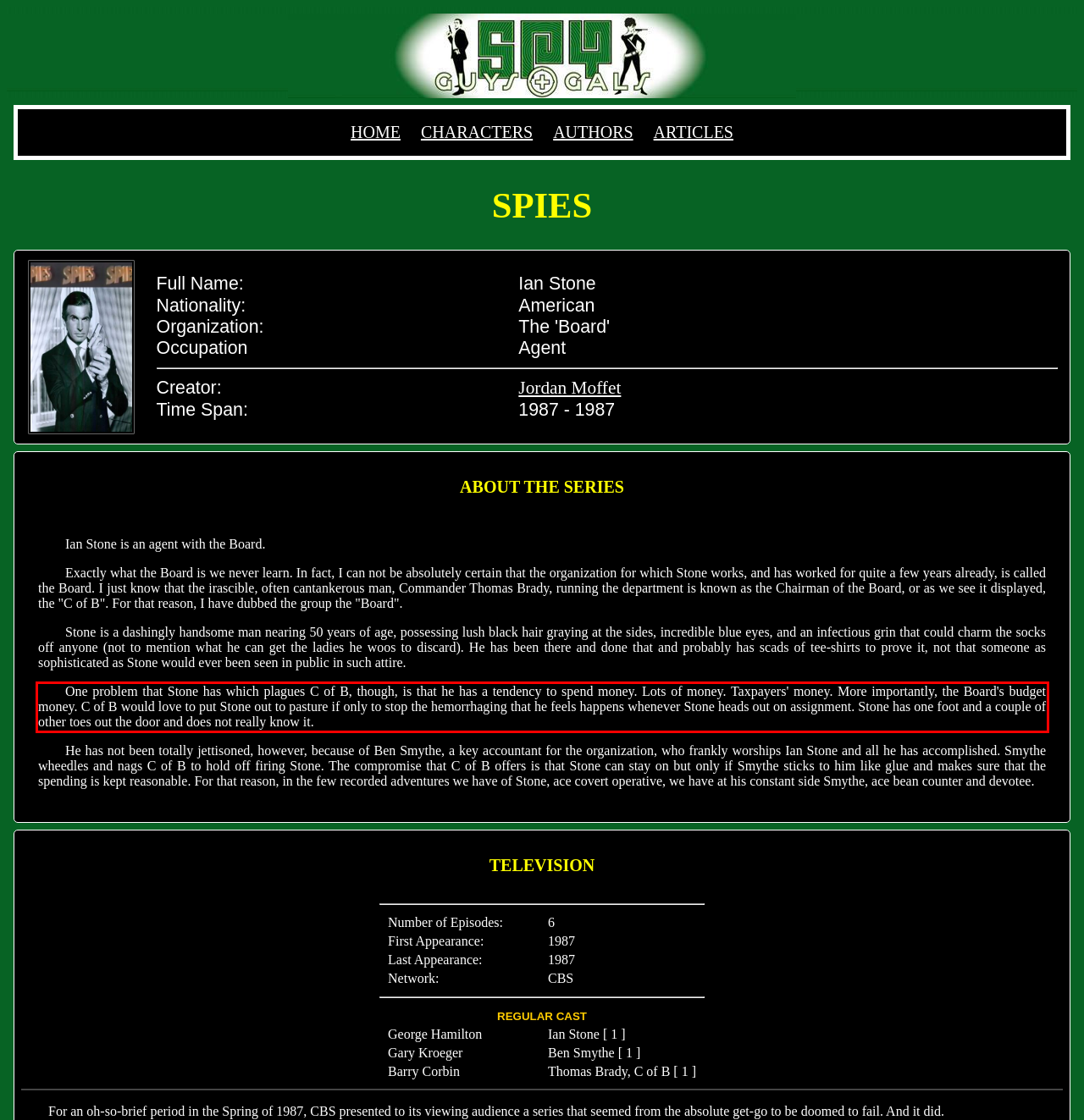Using the provided screenshot of a webpage, recognize and generate the text found within the red rectangle bounding box.

One problem that Stone has which plagues C of B, though, is that he has a tendency to spend money. Lots of money. Taxpayers' money. More importantly, the Board's budget money. C of B would love to put Stone out to pasture if only to stop the hemorrhaging that he feels happens whenever Stone heads out on assignment. Stone has one foot and a couple of other toes out the door and does not really know it.